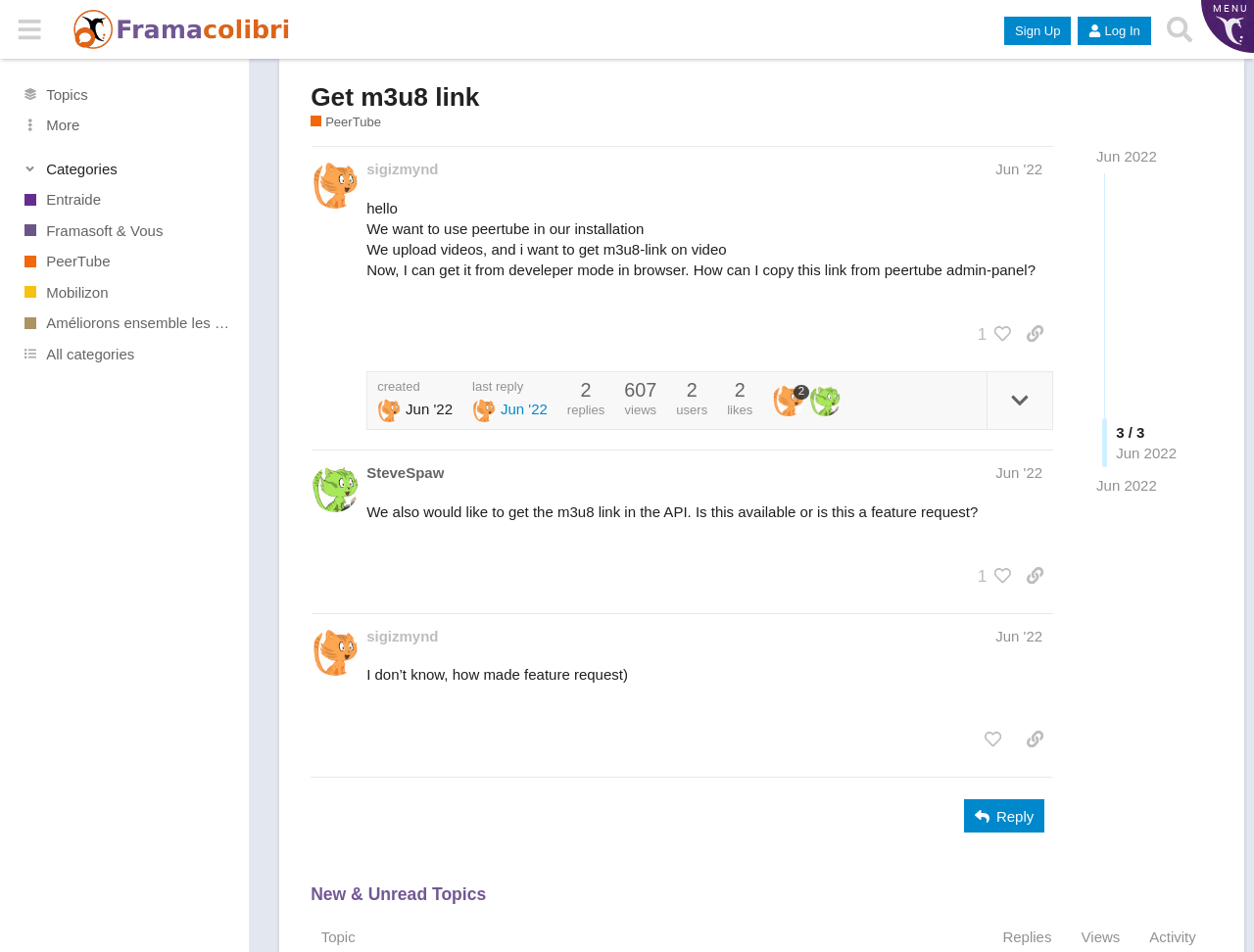Find the bounding box coordinates for the area you need to click to carry out the instruction: "Click on the 'Get m3u8 link' topic". The coordinates should be four float numbers between 0 and 1, indicated as [left, top, right, bottom].

[0.248, 0.086, 0.895, 0.119]